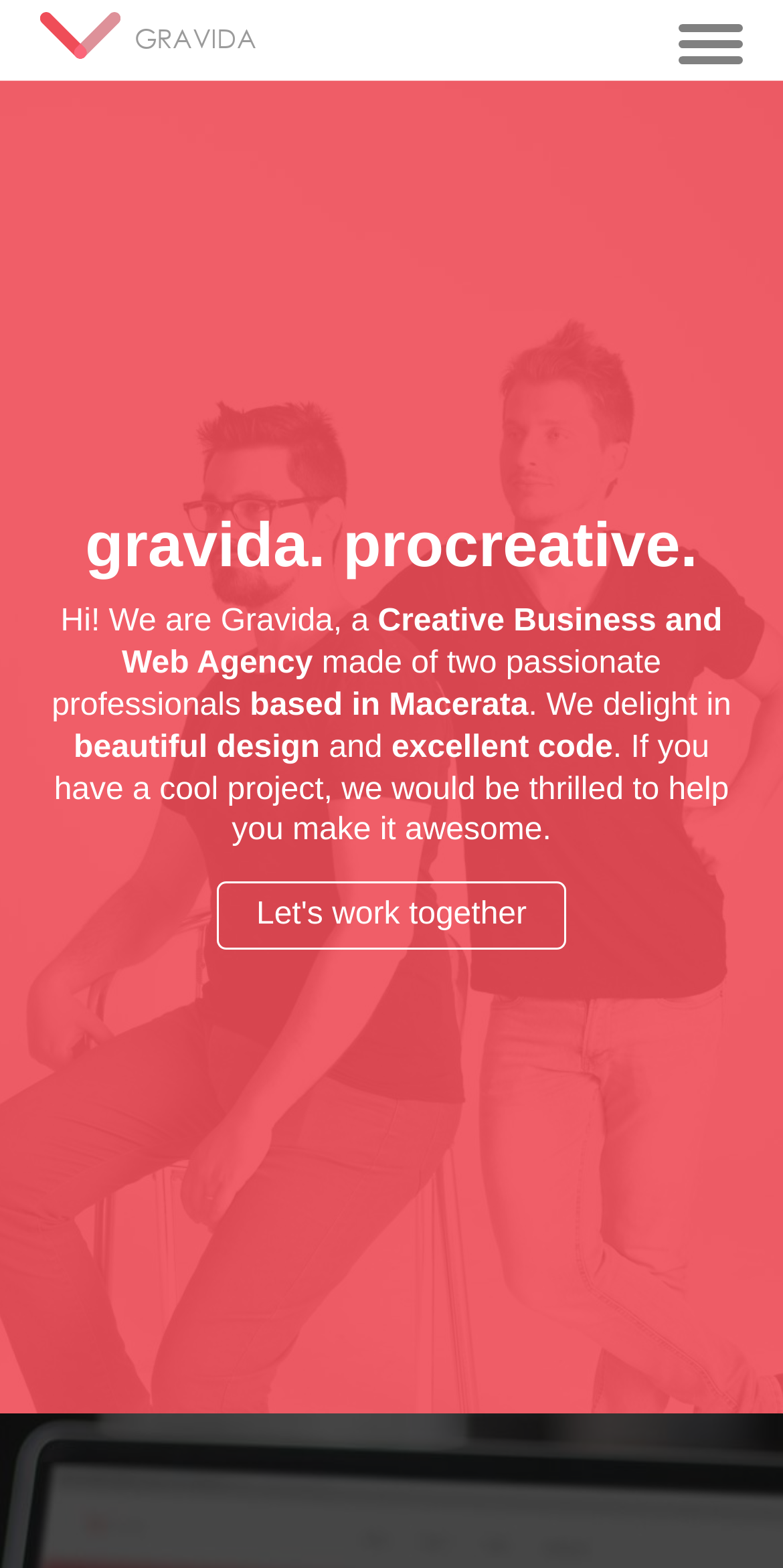What does the web agency delight in?
Look at the screenshot and respond with one word or a short phrase.

beautiful design